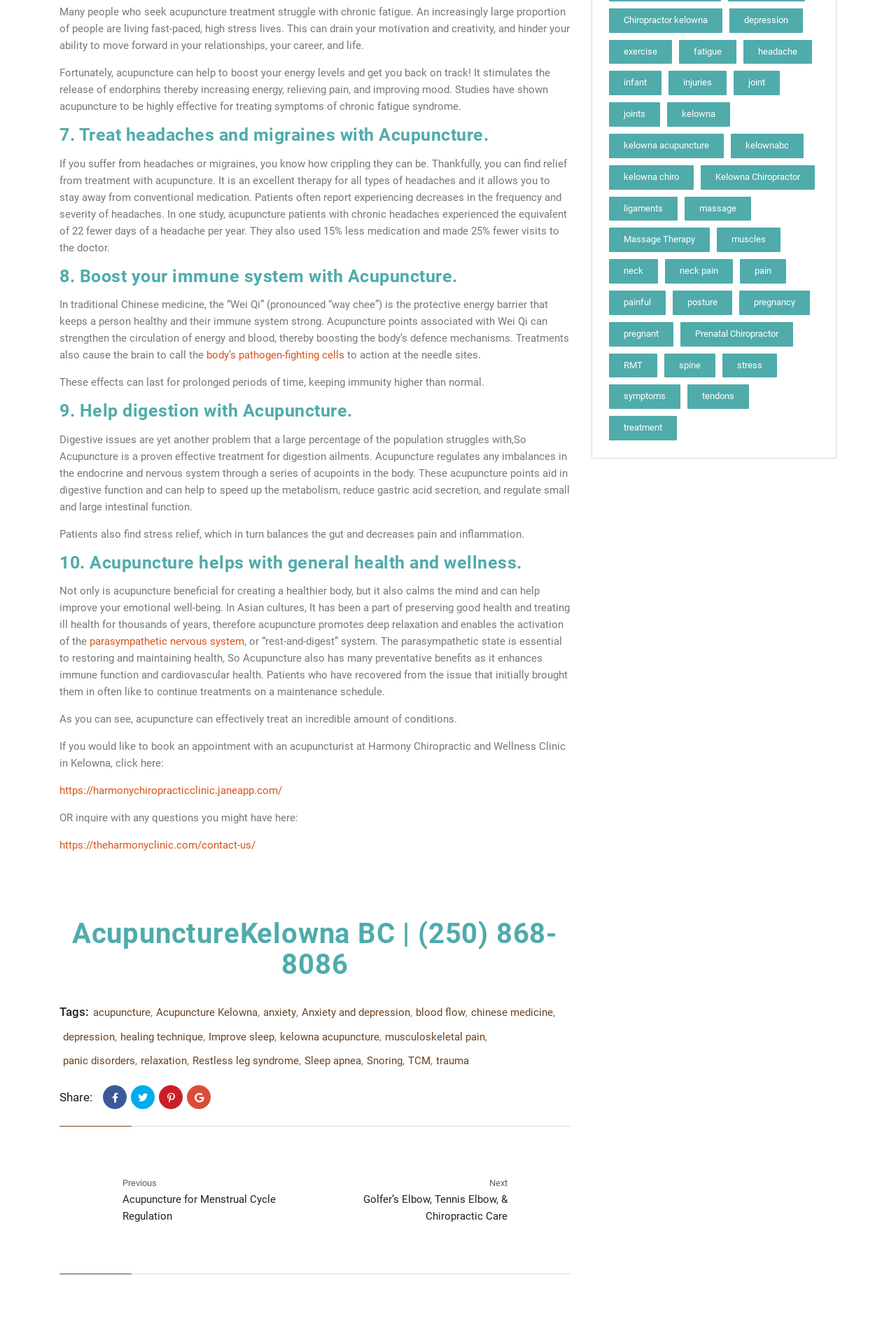What is the name of the system that acupuncture can help activate?
Please provide an in-depth and detailed response to the question.

The webpage states that acupuncture can help improve emotional well-being by activating the parasympathetic nervous system, or 'rest-and-digest' system, which is essential to restoring and maintaining health.